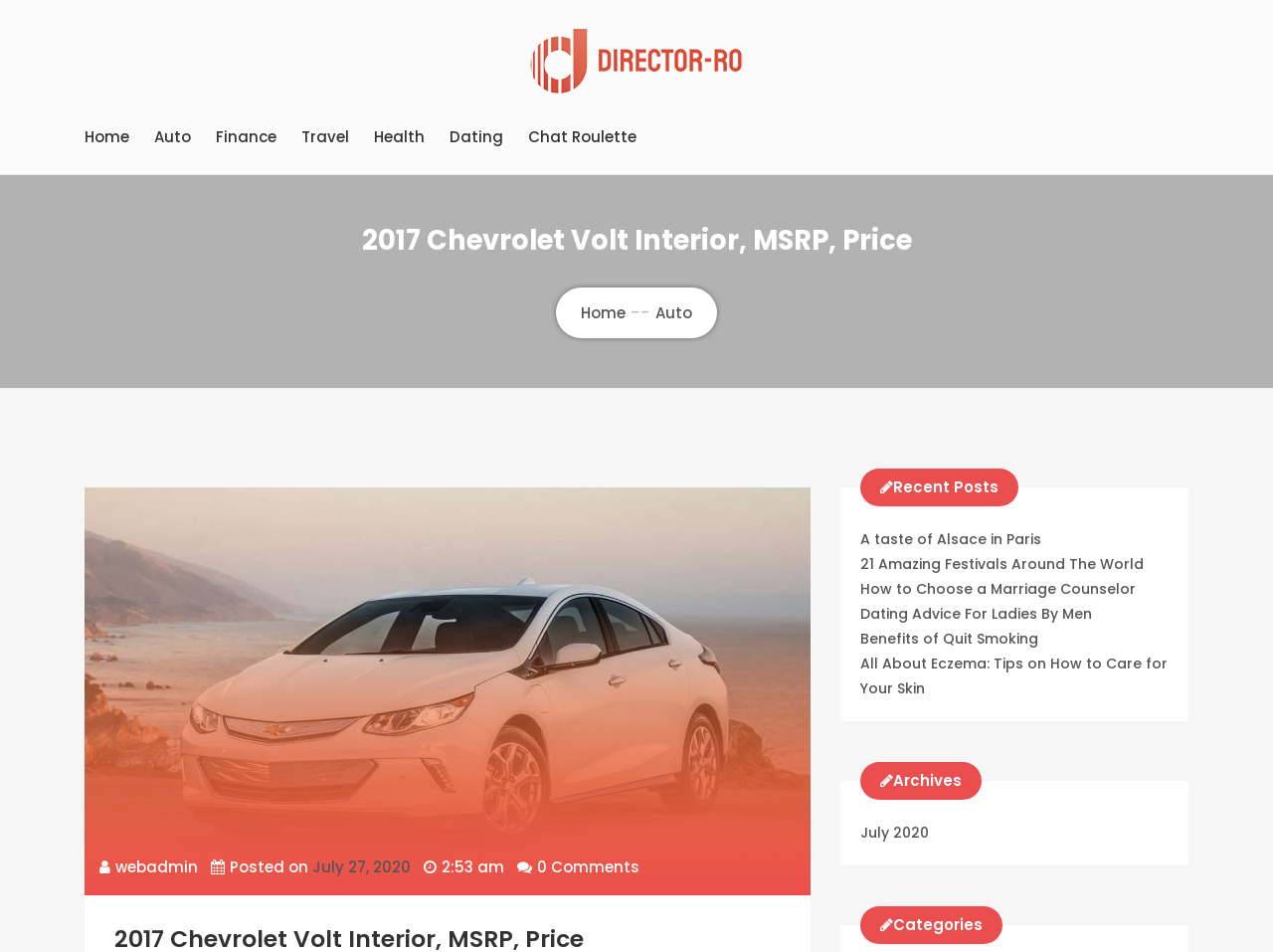What is the time of the latest post?
Using the image, provide a concise answer in one word or a short phrase.

2:53 am